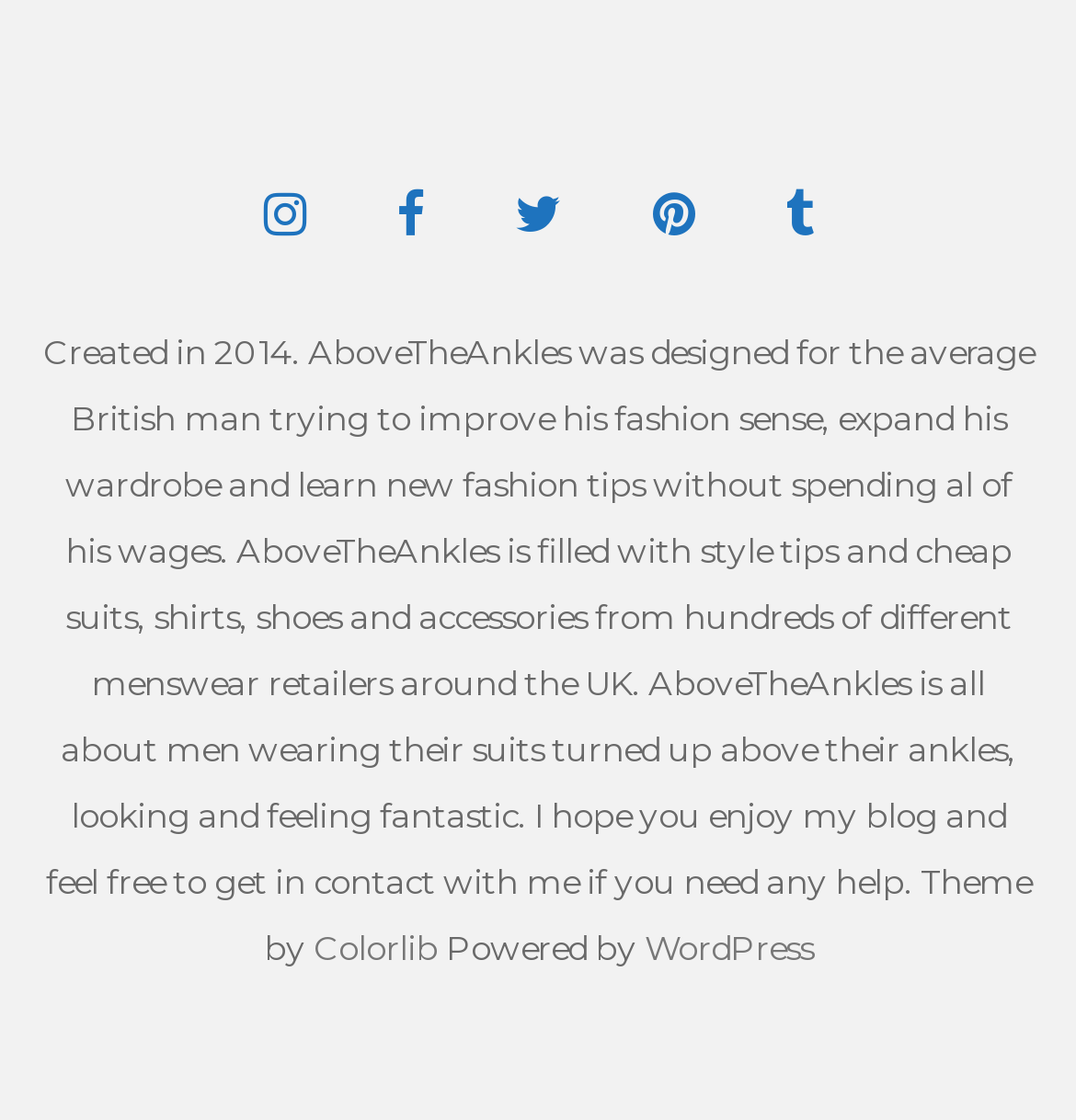What is the theme of the blog by?
Identify the answer in the screenshot and reply with a single word or phrase.

Colorlib